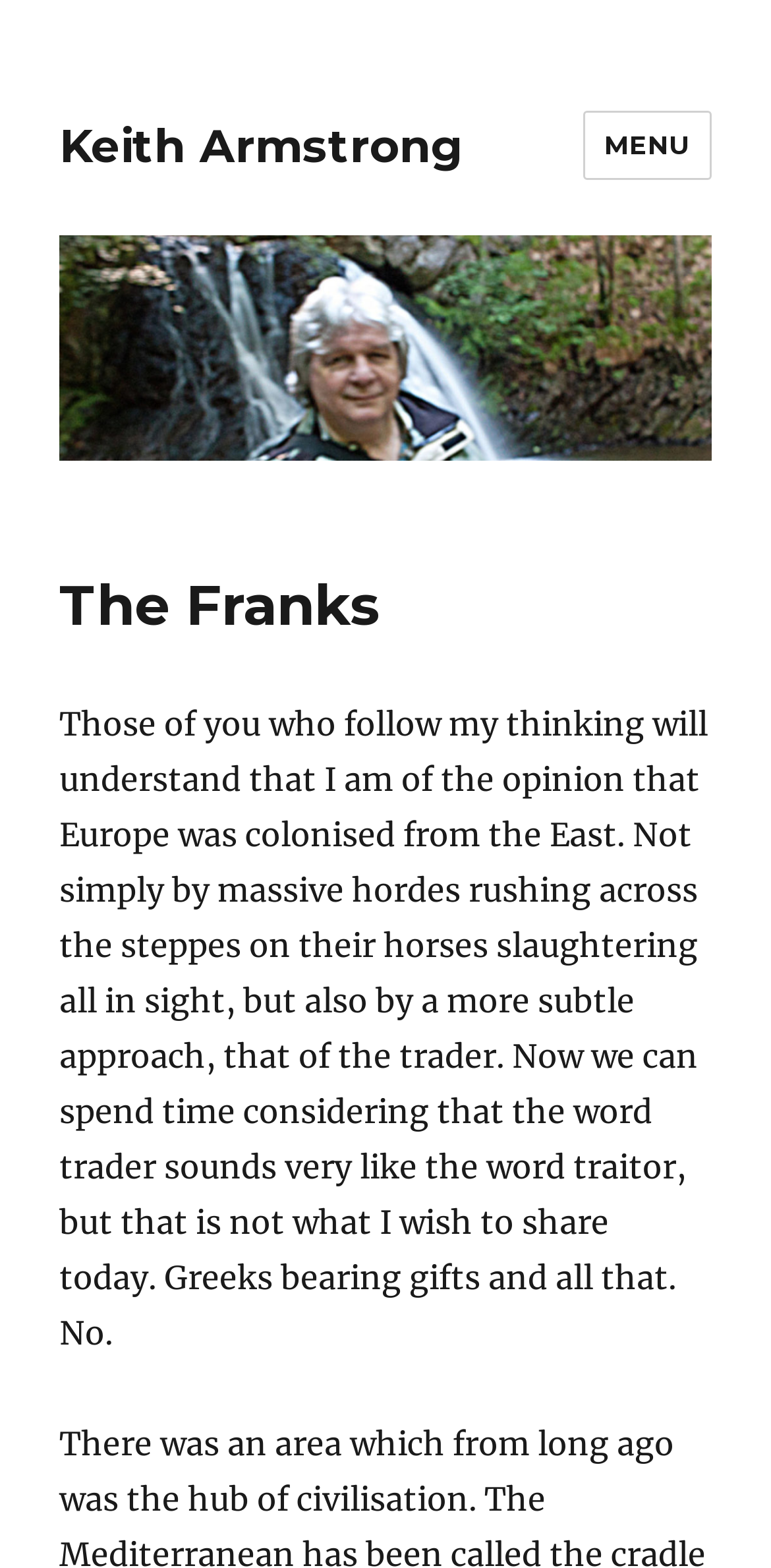Using the details from the image, please elaborate on the following question: What is the purpose of the button?

The purpose of the button can be determined by looking at its description 'MENU' and its attribute 'controls: site-navigation social-navigation', indicating that it is used to open the site navigation.